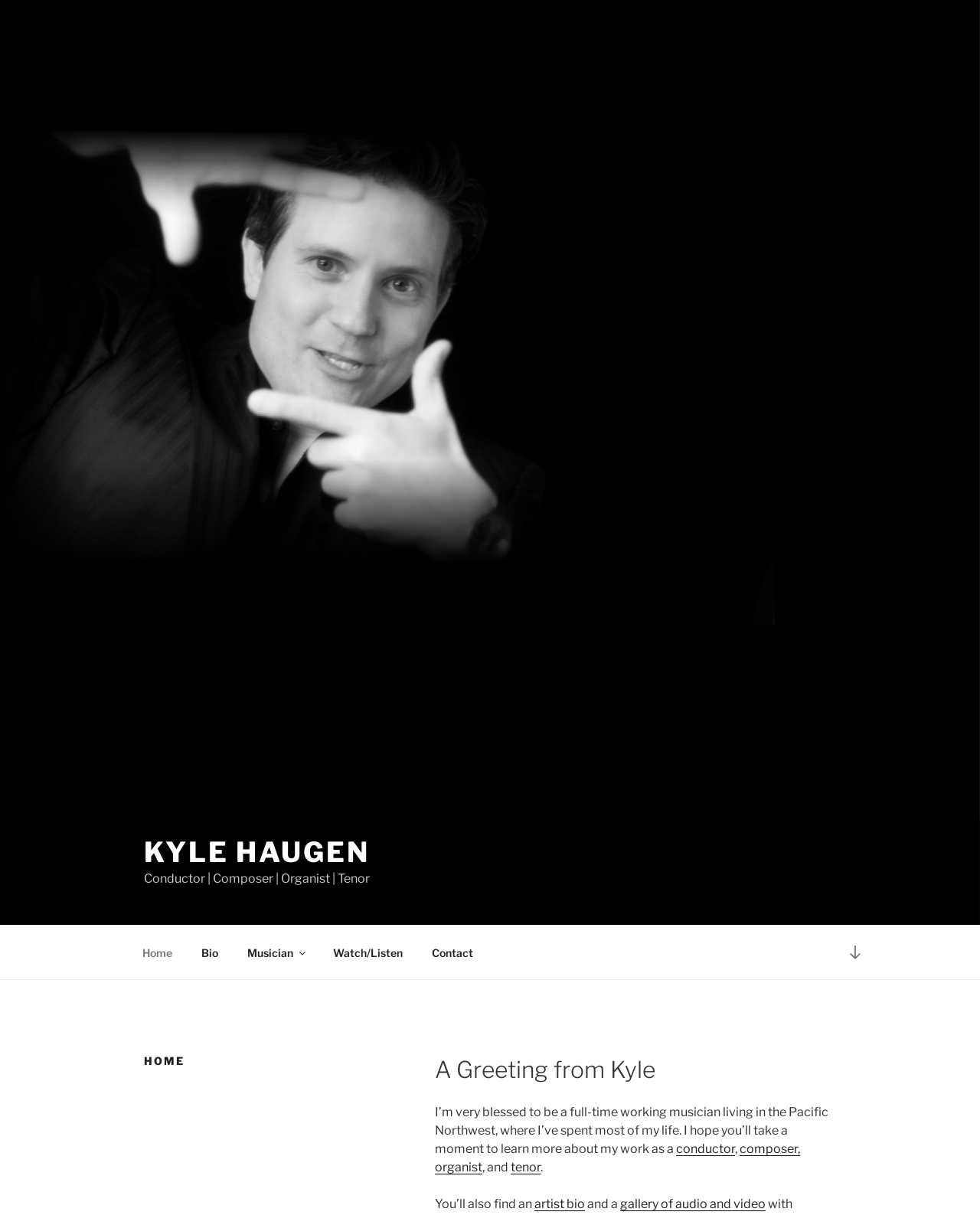Find and indicate the bounding box coordinates of the region you should select to follow the given instruction: "Contact Kyle".

[0.427, 0.768, 0.496, 0.799]